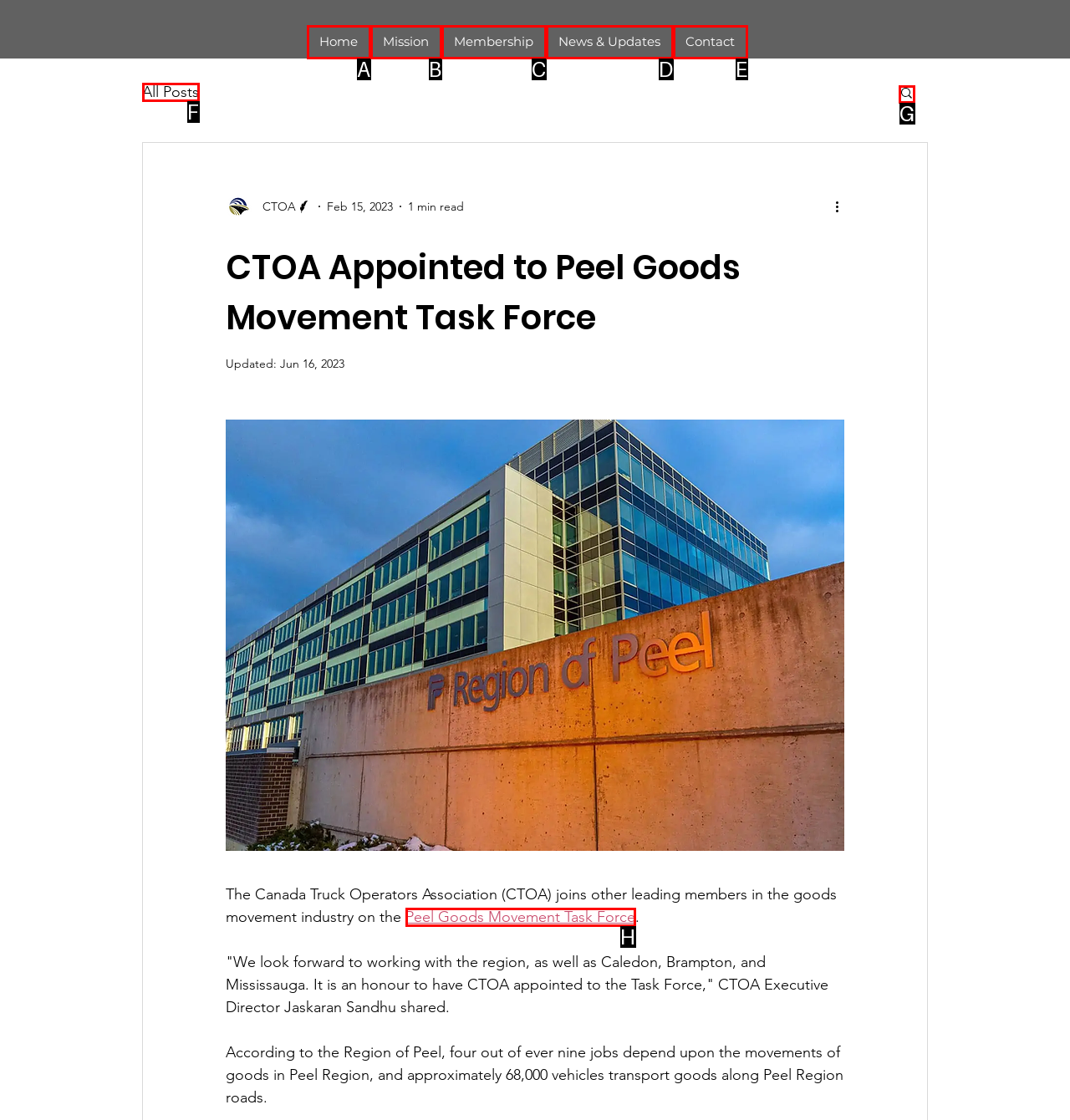Tell me the letter of the UI element to click in order to accomplish the following task: Read about Peel Goods Movement Task Force
Answer with the letter of the chosen option from the given choices directly.

H